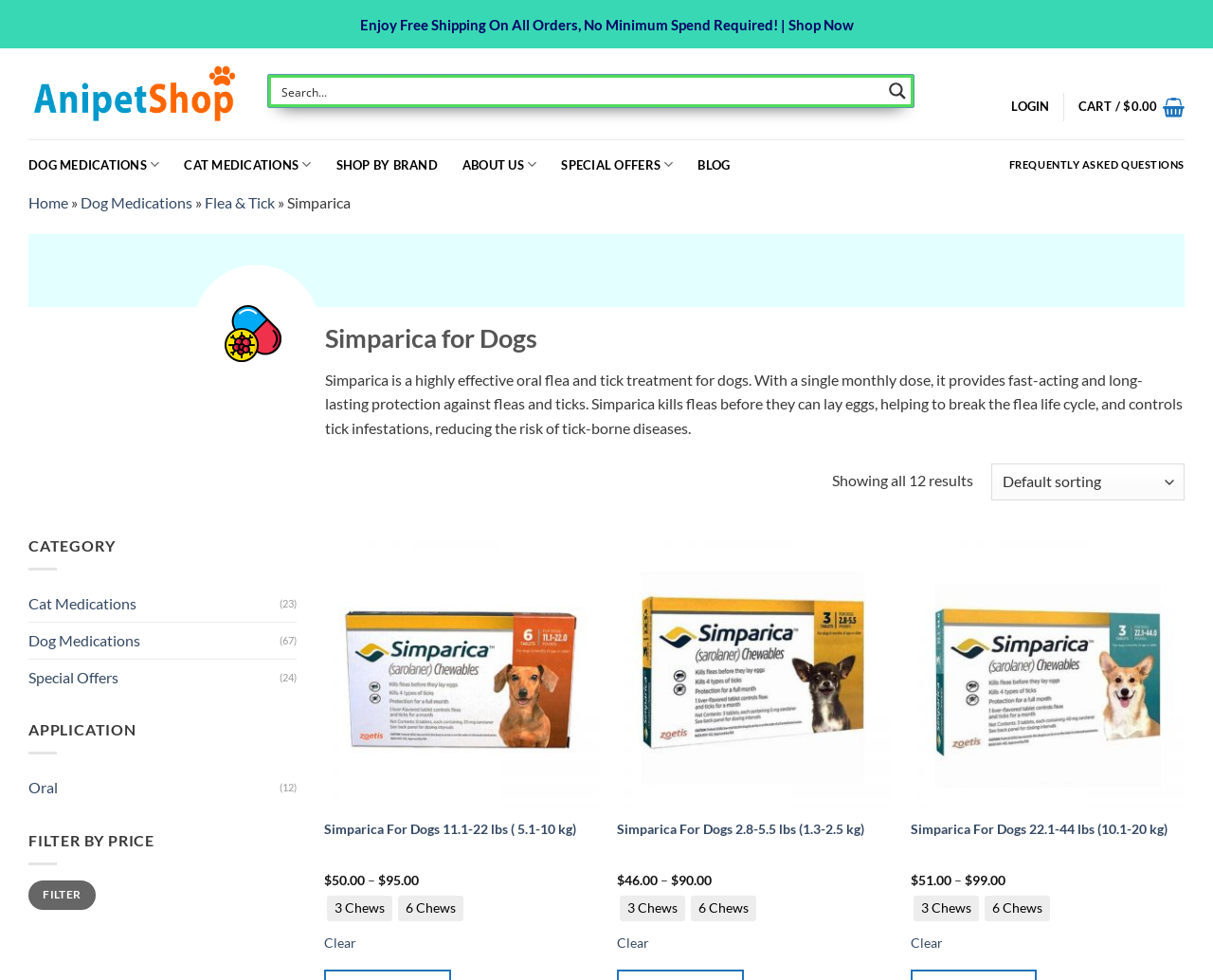Summarize the webpage with a detailed and informative caption.

This webpage is about Simparica flea and tick medicine for dogs, available at Anipetshop. At the top, there is a navigation menu with links to different sections, including "DOG MEDICATIONS", "CAT MEDICATIONS", "SHOP BY BRAND", and "SPECIAL OFFERS". Below the navigation menu, there is a search bar and a button to log in or view the shopping cart.

The main content of the page is divided into two sections. On the left, there is a sidebar with filters to narrow down the search results by category, application, and price range. On the right, there is a list of 12 search results, each displaying a product image, product name, price range, and options to select the count of chews.

Each product listing includes a heading with the product name, followed by a link to the product details and an image of the product. Below the product image, there is a price range displayed, with options to select the count of chews. There is also a "Clear" link to reset the selection.

The products are listed in a grid layout, with three products per row. The sidebar filters are located above the product listings, and the search bar and navigation menu are located at the top of the page.